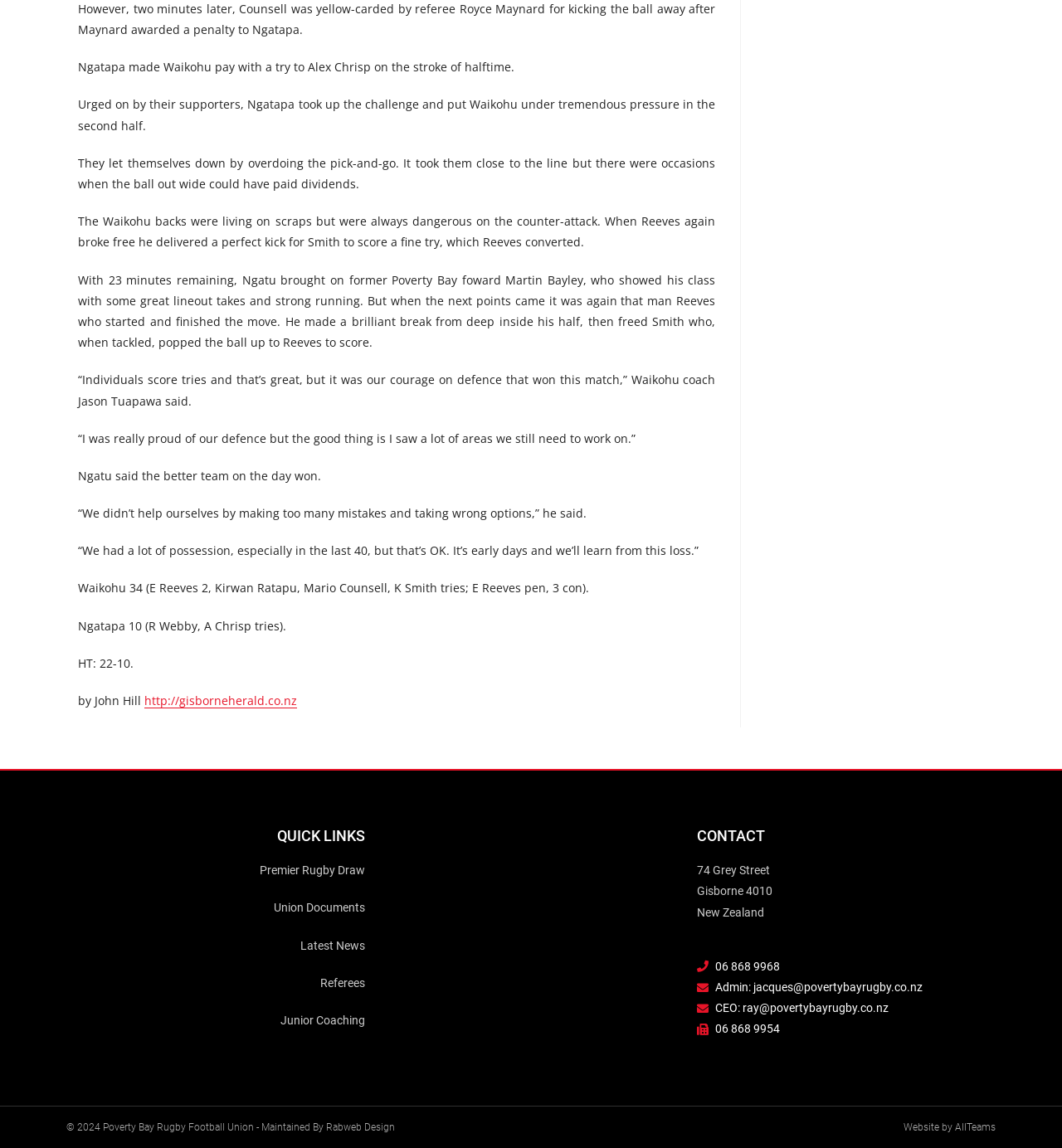Who scored tries for Waikohu?
Please provide a comprehensive answer based on the contents of the image.

I found the answer by looking at the text 'Waikohu 34 (E Reeves 2, Kirwan Ratapu, Mario Counsell, K Smith tries; E Reeves pen, 3 con).' which lists the players who scored tries for Waikohu.